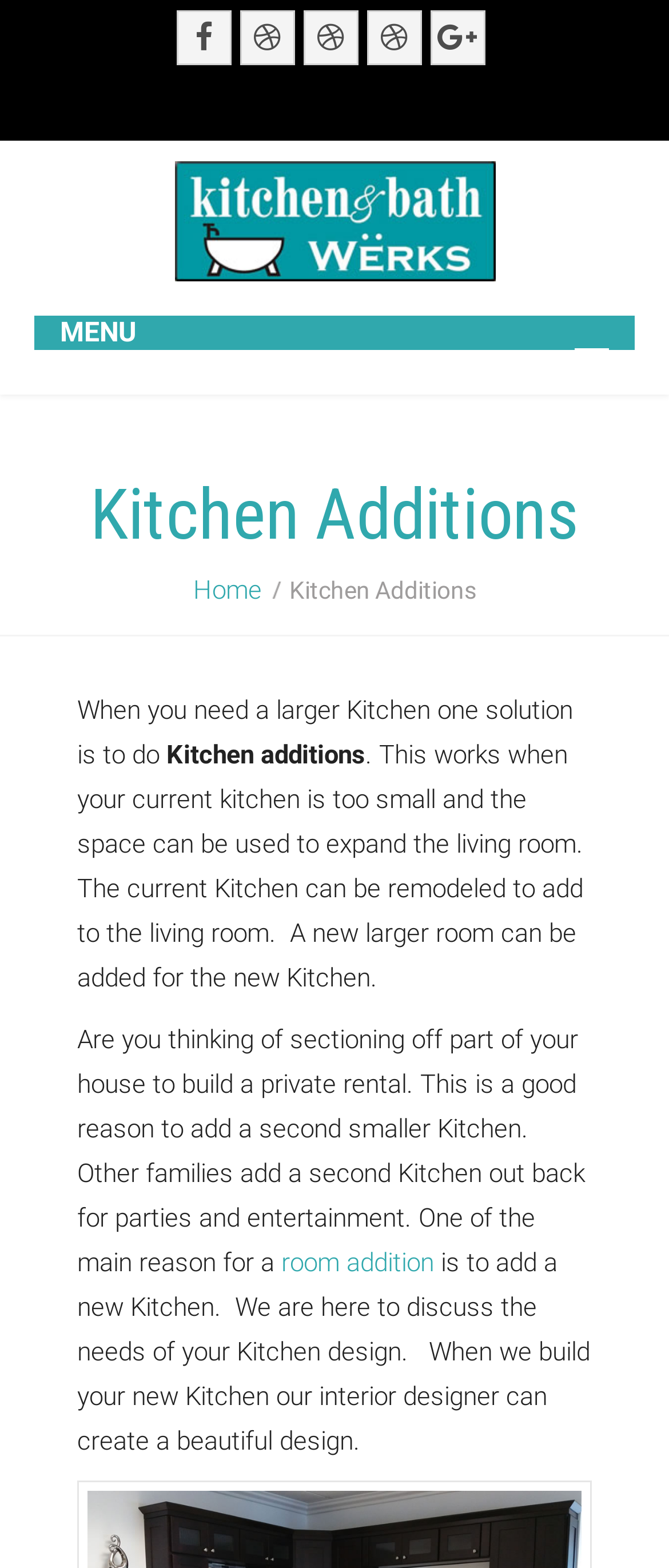Could you please study the image and provide a detailed answer to the question:
What area does the company serve?

The link on the webpage mentions 'Kitchen Remodeling in Inland Empire, Chino Hills, Corona and Riverside Area', which indicates that the company serves this area.